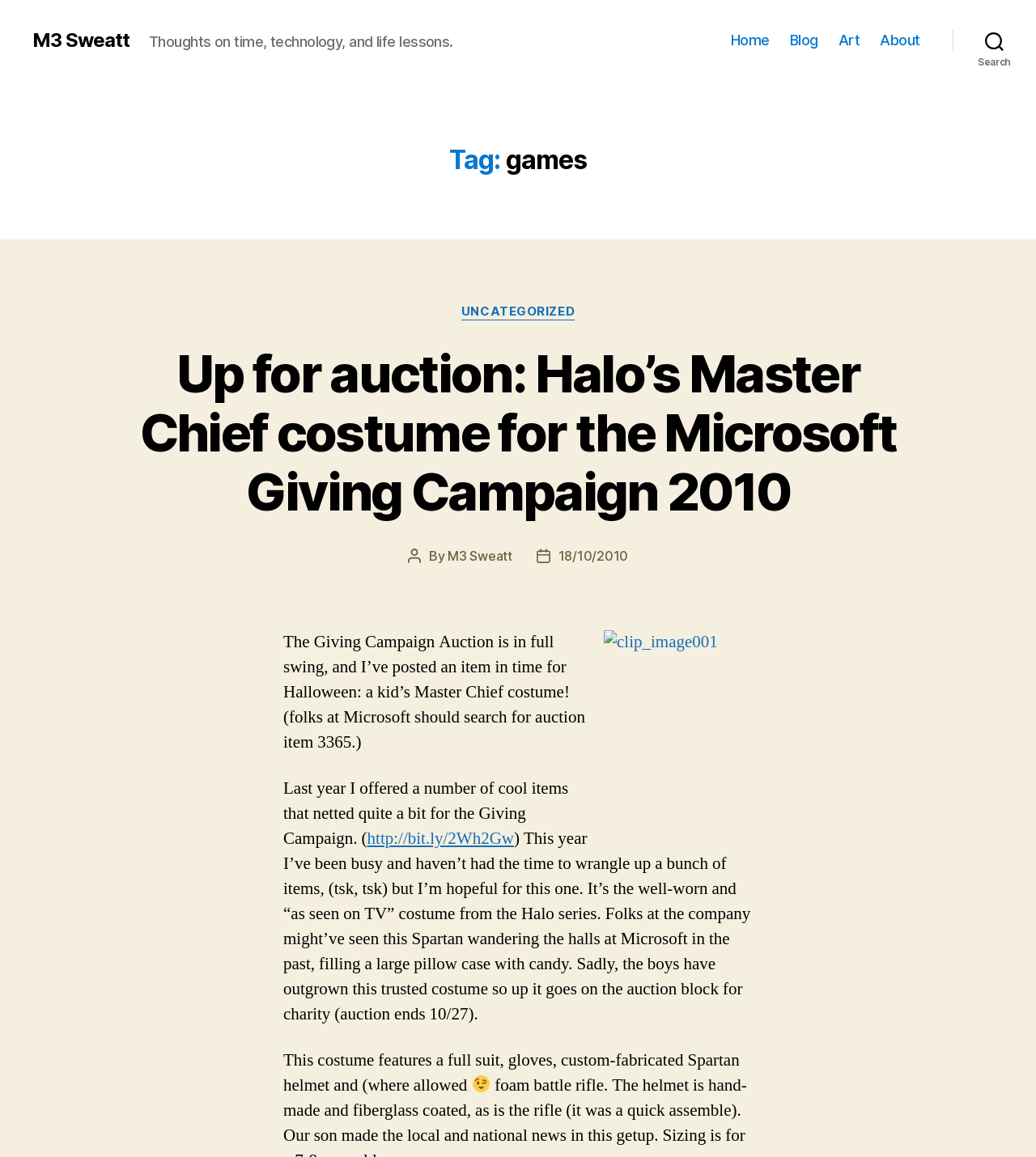Locate the bounding box of the UI element defined by this description: "Home". The coordinates should be given as four float numbers between 0 and 1, formatted as [left, top, right, bottom].

[0.705, 0.027, 0.743, 0.043]